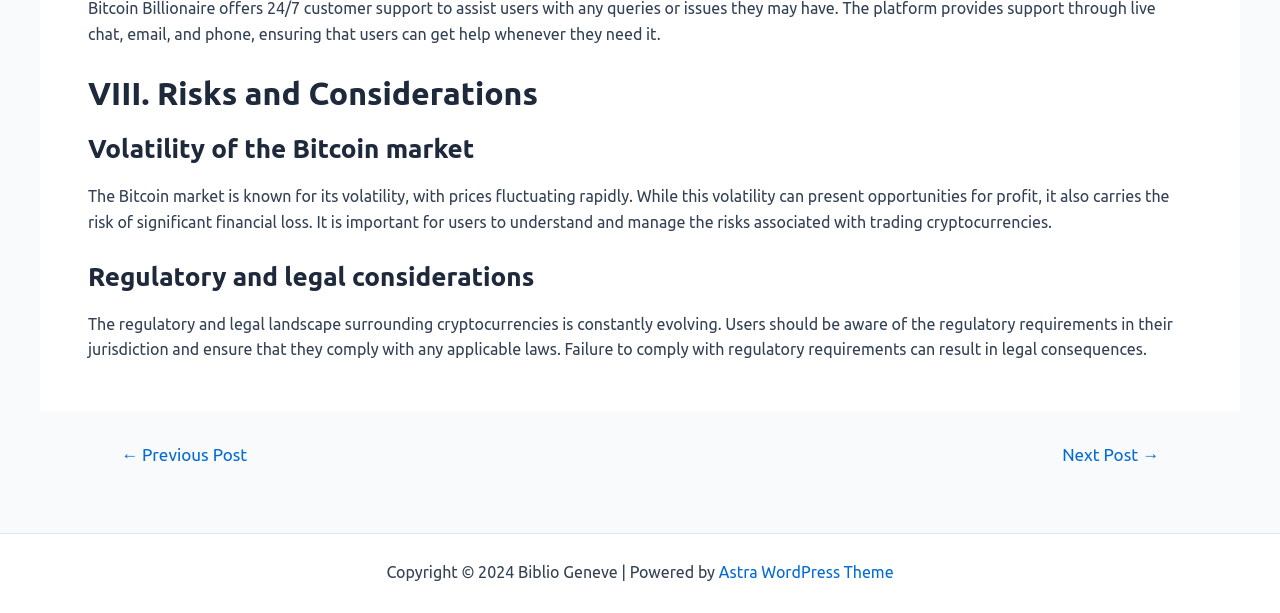What is the year of copyright for the website?
Please provide a single word or phrase as your answer based on the image.

2024